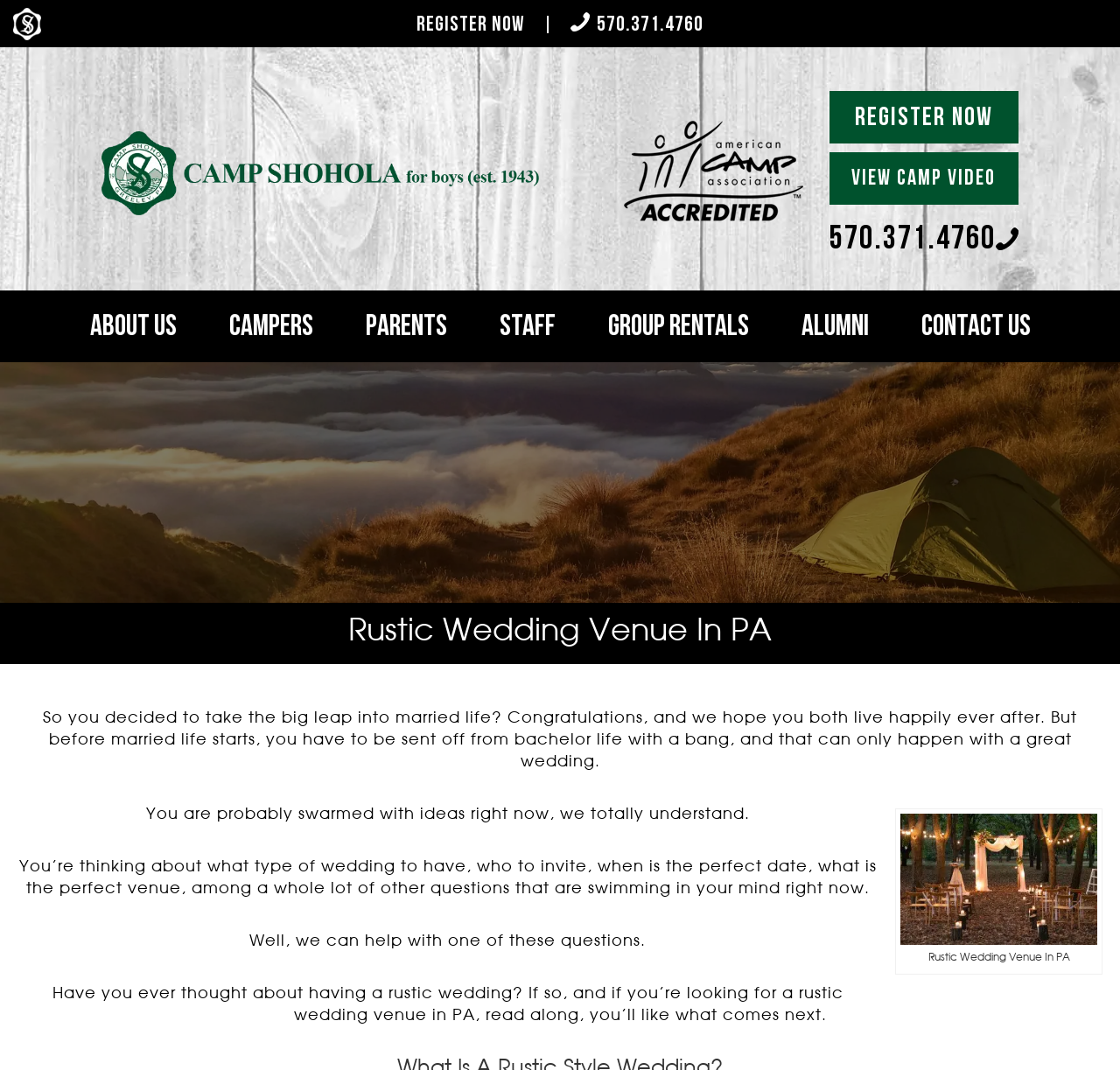What is the phone number to contact Camp Shohola?
Refer to the image and provide a one-word or short phrase answer.

570.371.4760